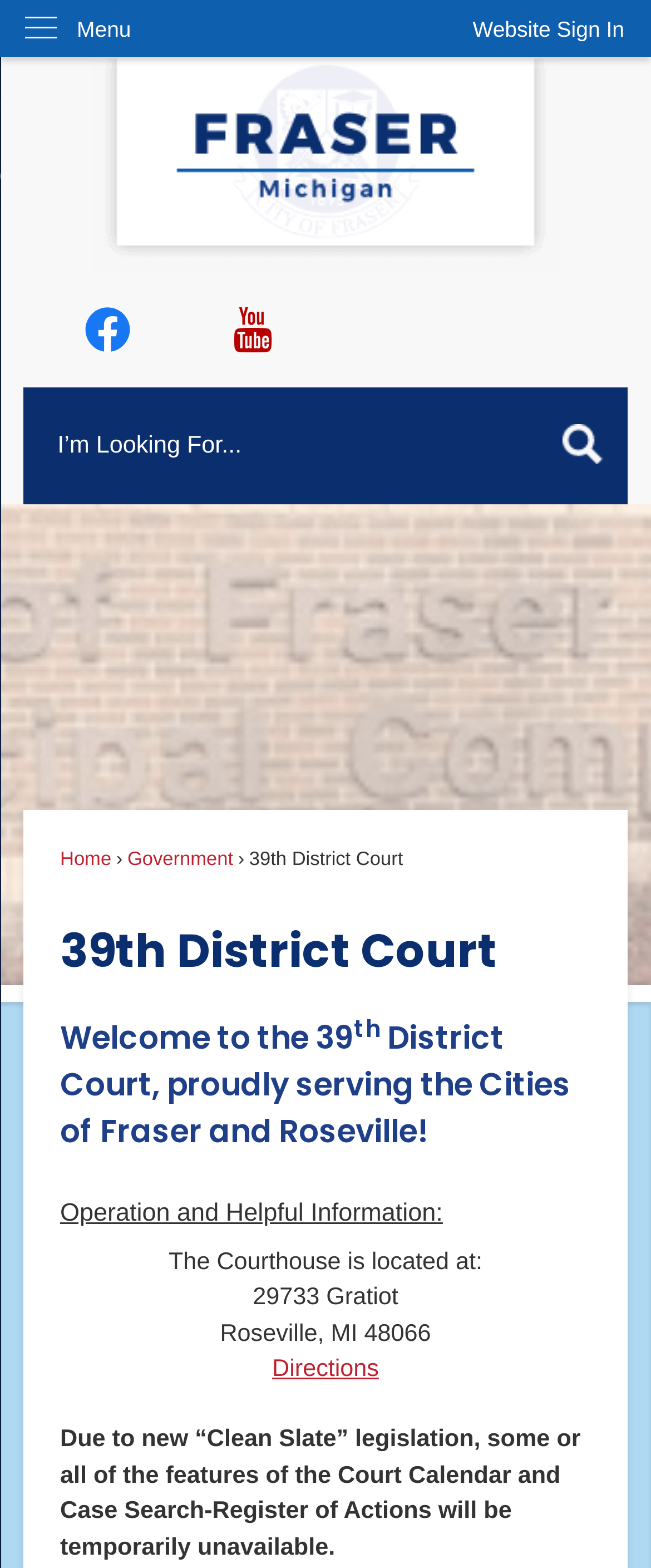Please determine the bounding box coordinates of the clickable area required to carry out the following instruction: "Go to the home page". The coordinates must be four float numbers between 0 and 1, represented as [left, top, right, bottom].

[0.037, 0.037, 0.963, 0.173]